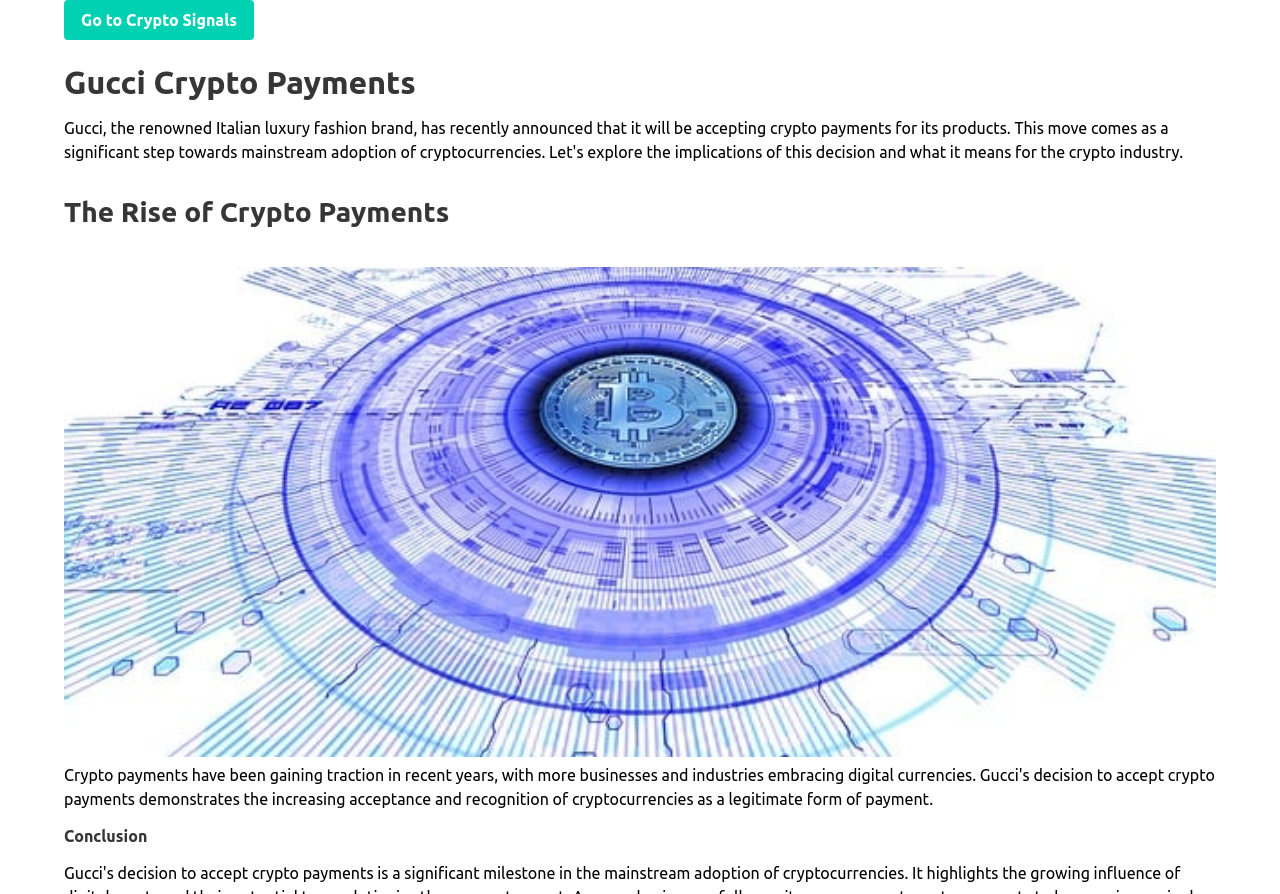What is the primary heading on this webpage?

Gucci Crypto Payments